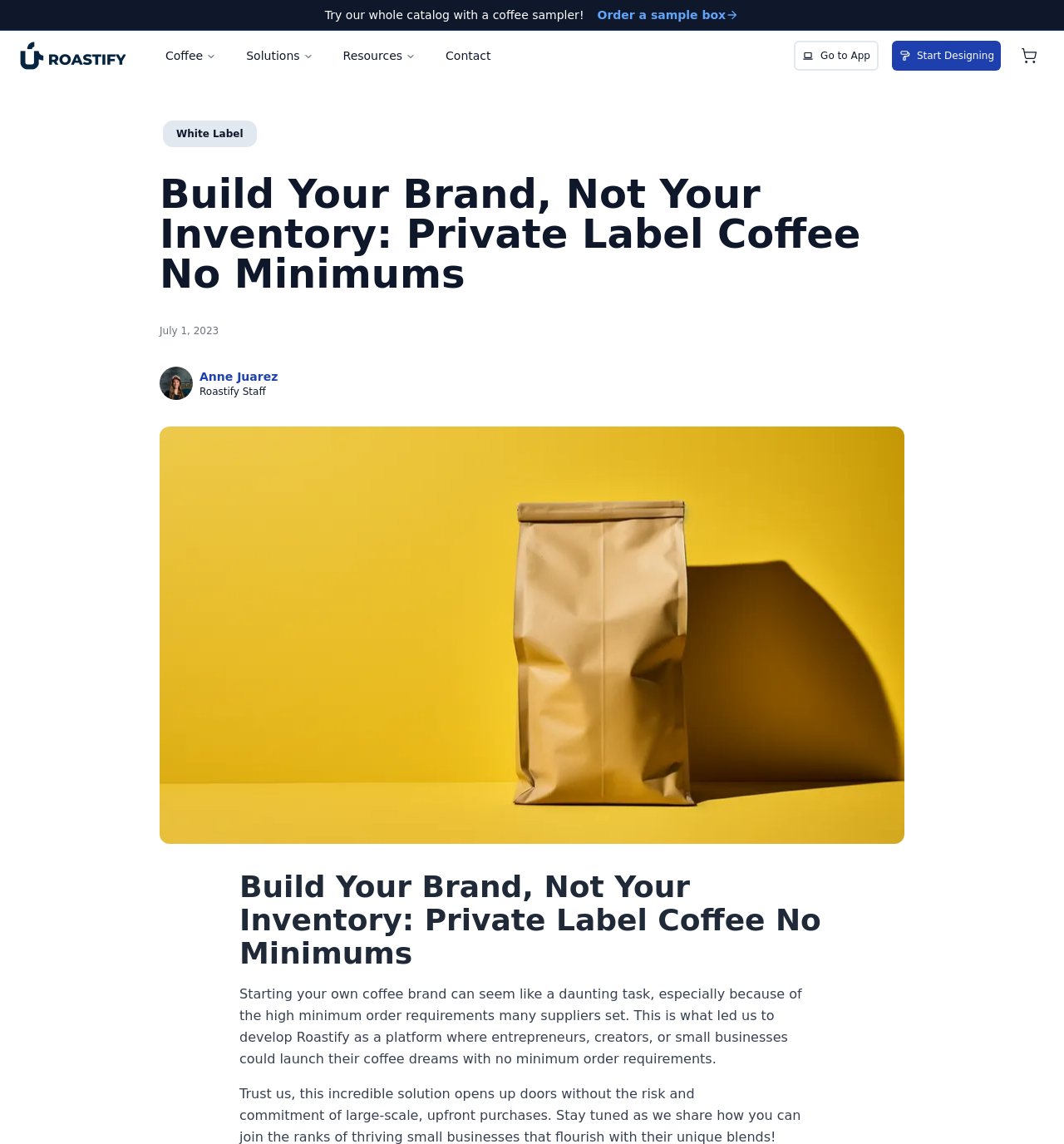Please find and provide the title of the webpage.

Build Your Brand, Not Your Inventory: Private Label Coffee No Minimums